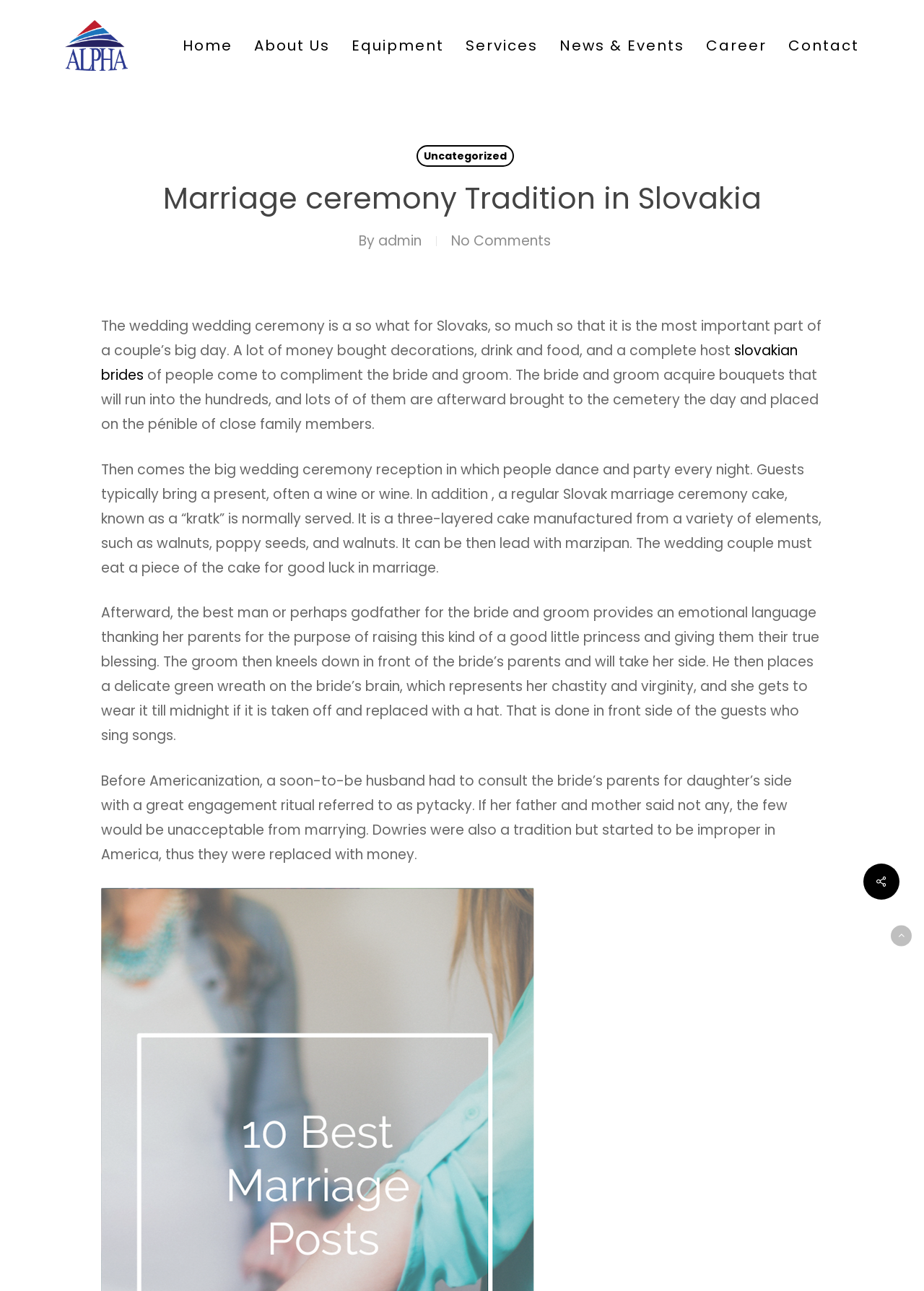Based on the element description: "News & Events", identify the bounding box coordinates for this UI element. The coordinates must be four float numbers between 0 and 1, listed as [left, top, right, bottom].

[0.594, 0.027, 0.752, 0.044]